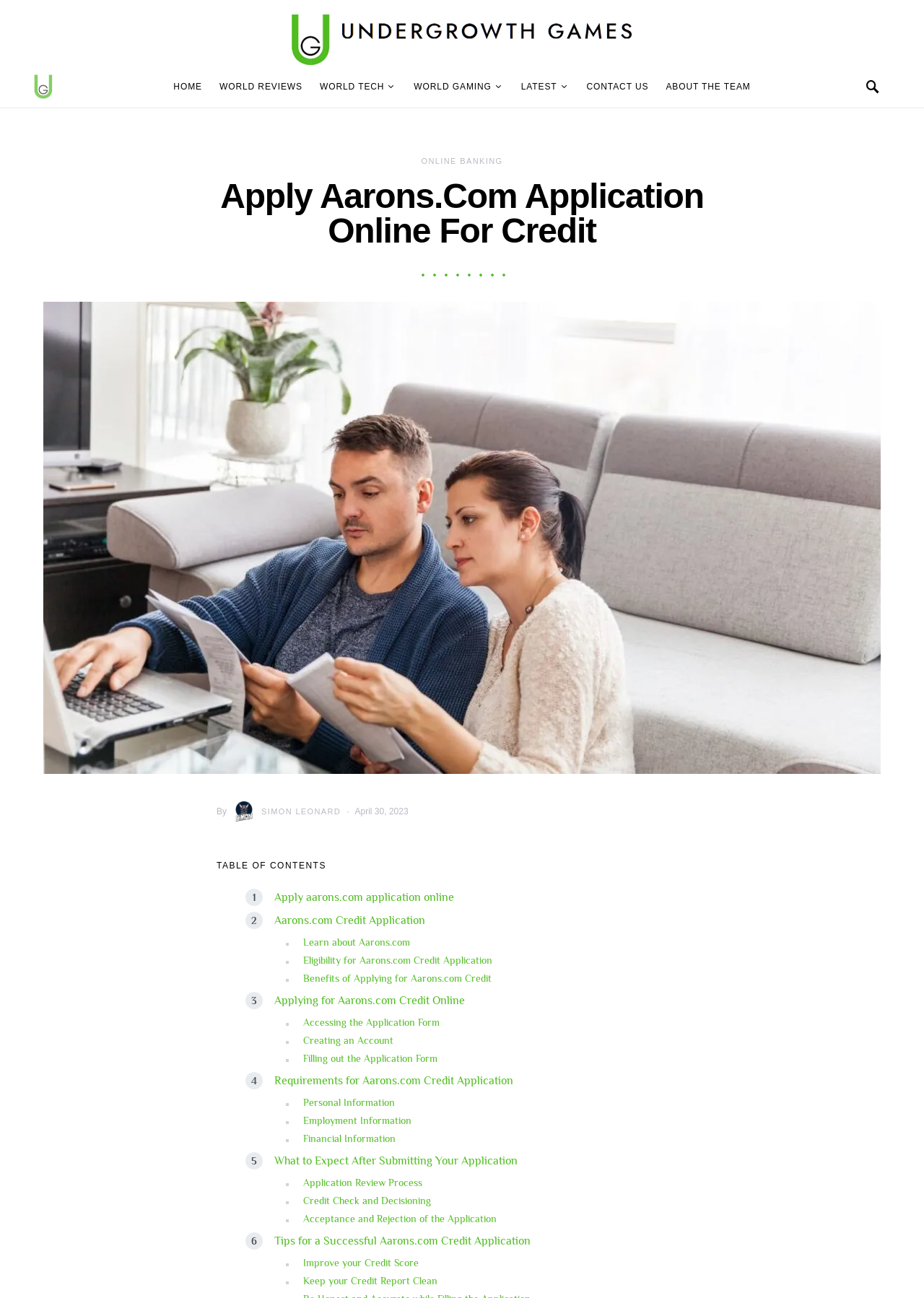What is the purpose of the 'TABLE OF CONTENTS' section?
From the screenshot, provide a brief answer in one word or phrase.

To navigate the webpage